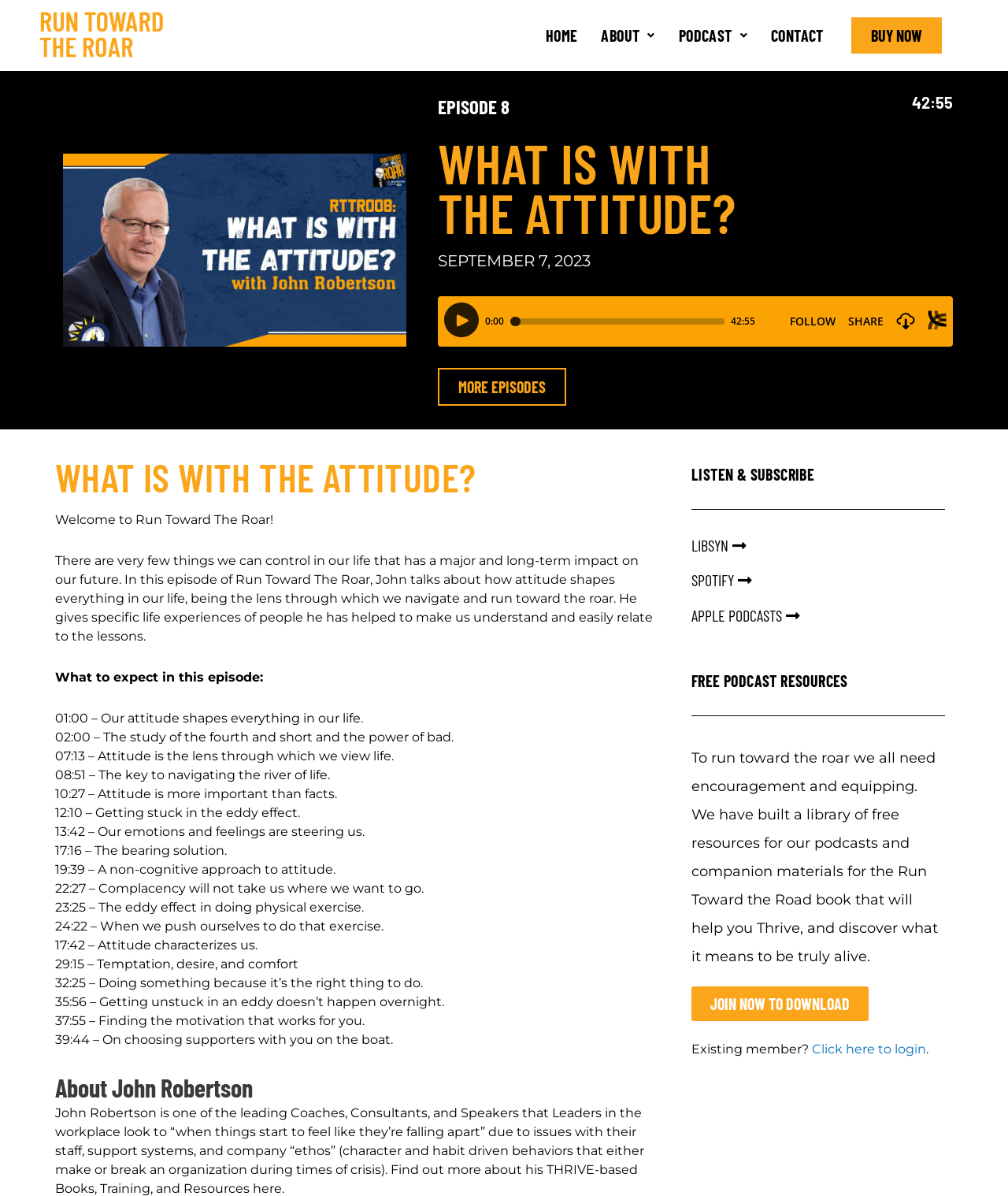Give a full account of the webpage's elements and their arrangement.

This webpage is about an episode of the podcast "Run Toward The Roar" titled "What is with the Attitude?" with a duration of 42 minutes and 55 seconds. At the top left corner, there is a default logo image, and next to it, there are navigation links to "HOME", "ABOUT", "PODCAST", "CONTACT", and "BUY NOW". 

Below the navigation links, the episode title "EPISODE 8" is displayed, followed by the episode description "WHAT IS WITH THE ATTITUDE?" in a larger font. The episode description is a summary of the podcast, which talks about how attitude shapes everything in our life and provides specific life experiences to illustrate the lessons.

On the right side of the episode title, there is a timestamp "SEPTEMBER 7, 2023". Below the episode description, there is an iframe embedding a player to play the podcast episode. 

Under the player, there is a link to "MORE EPISODES" and a heading "WHAT IS WITH THE ATTITUDE?" in a smaller font. This is followed by a welcome message and a detailed summary of the episode, including timestamps for each topic discussed.

At the bottom left corner, there is a section about the author, John Robertson, with a heading "About John Robertson". On the right side, there are links to listen and subscribe to the podcast on various platforms, including Libsyn, Spotify, and Apple Podcasts. 

Below the subscription links, there is a section titled "FREE PODCAST RESOURCES" with a description and a link to join and download free resources. Existing members can log in to access the resources.